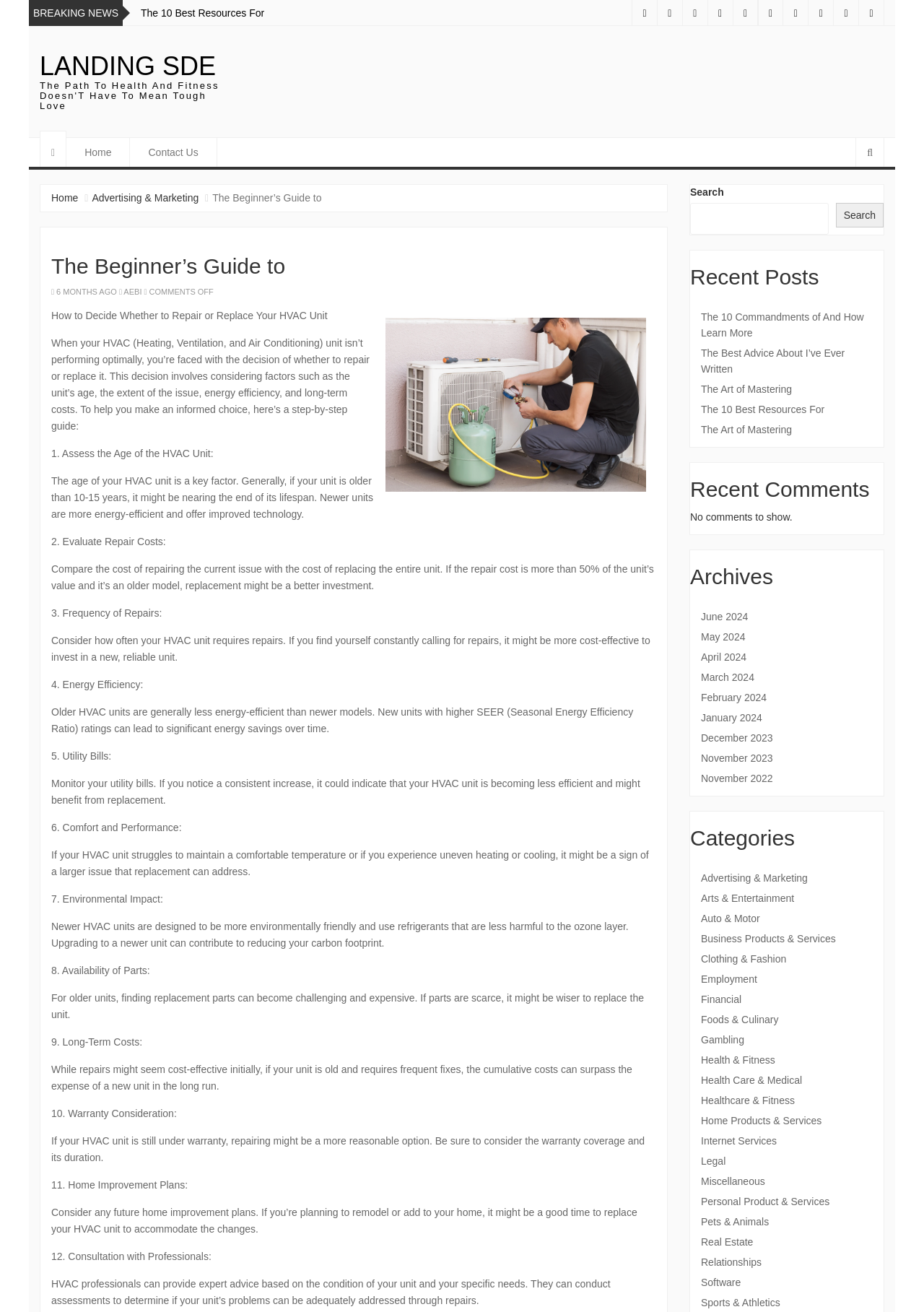Provide an in-depth caption for the elements present on the webpage.

The webpage is titled "The Beginner's Guide to – Landing Sde" and has a prominent heading "BREAKING NEWS" at the top. Below this, there are two links, "The 10 Best Resources For" and "The Art of Mastering", followed by a series of social media icons.

The main content of the page is divided into two sections. On the left, there is a heading "LANDING SDE" with a link to the same title. Below this, there are several headings, including "The Path To Health And Fitness Doesn'T Have To Mean Tough Love", "Home", and "Contact Us". There is also a button with a search icon.

On the right side of the page, there is a long article titled "How to Decide Whether to Repair or Replace Your HVAC Unit". The article is divided into 12 sections, each with a heading and a brief description. The sections cover topics such as assessing the age of the HVAC unit, evaluating repair costs, and considering energy efficiency.

Below the article, there are several links to recent posts, including "The 10 Commandments of And How Learn More" and "The Best Advice About I’ve Ever Written". There is also a section for recent comments, which currently shows no comments. Further down, there are links to archives, categorized by month, and a list of categories, including "Advertising & Marketing", "Arts & Entertainment", and "Auto & Motor".

At the top right corner of the page, there is a search bar with a button. There is also an image on the page, but its content is not described.